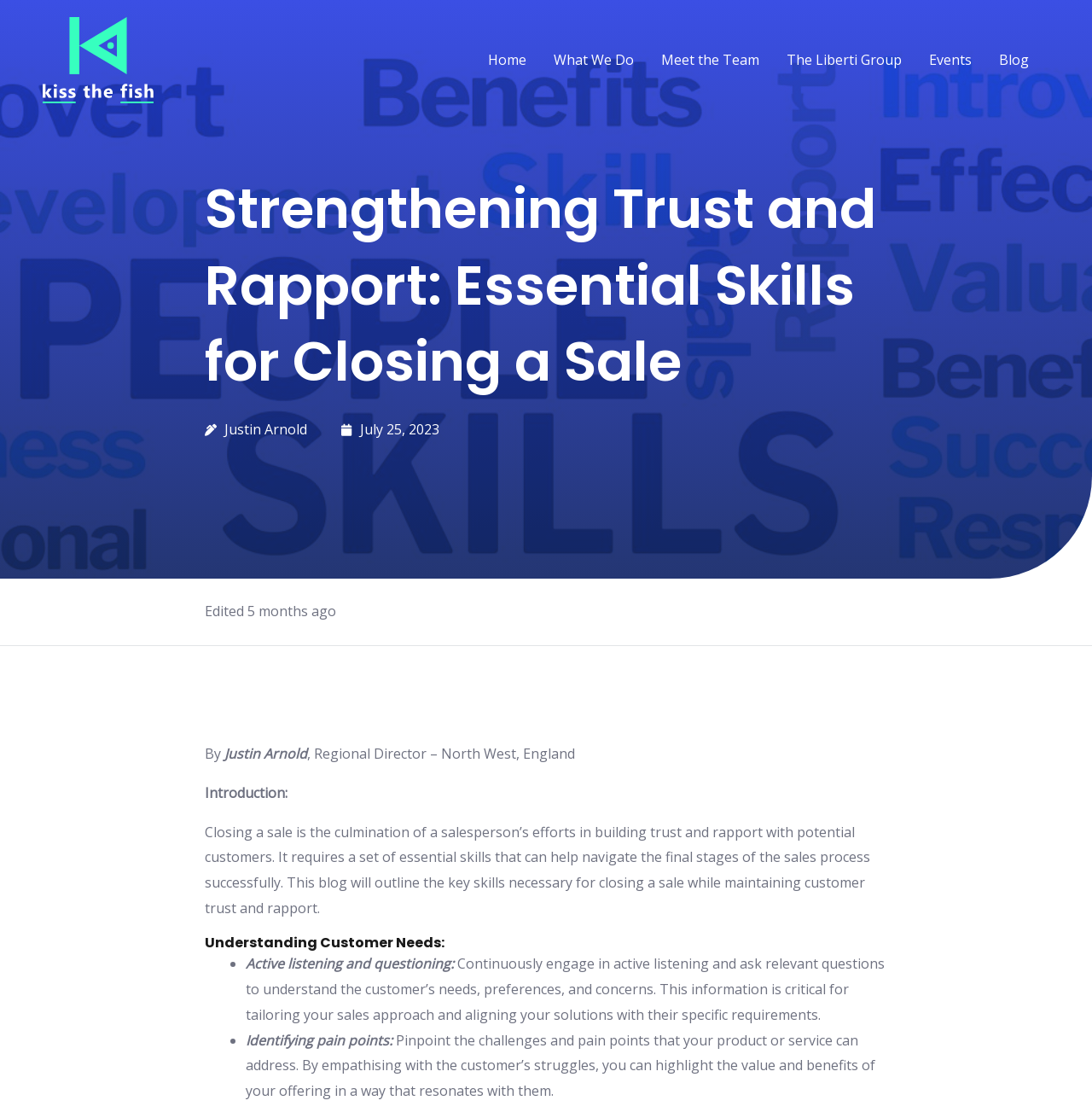What is the topic of the blog post?
Answer the question in as much detail as possible.

I found the topic by reading the introduction of the blog post which states 'Closing a sale is the culmination of a salesperson’s efforts in building trust and rapport with potential customers.'